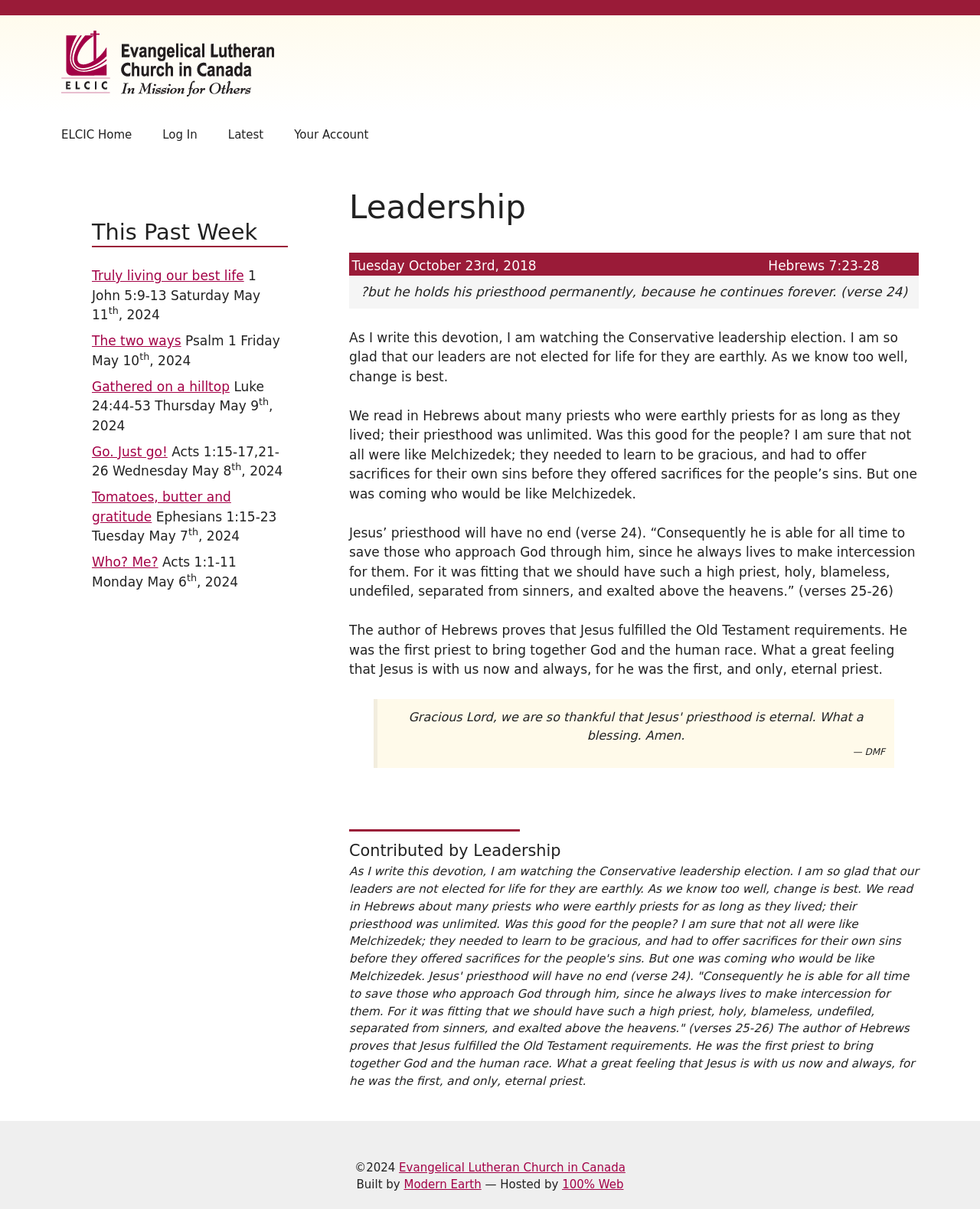Provide a brief response using a word or short phrase to this question:
Who is the author of the devotion?

DMF